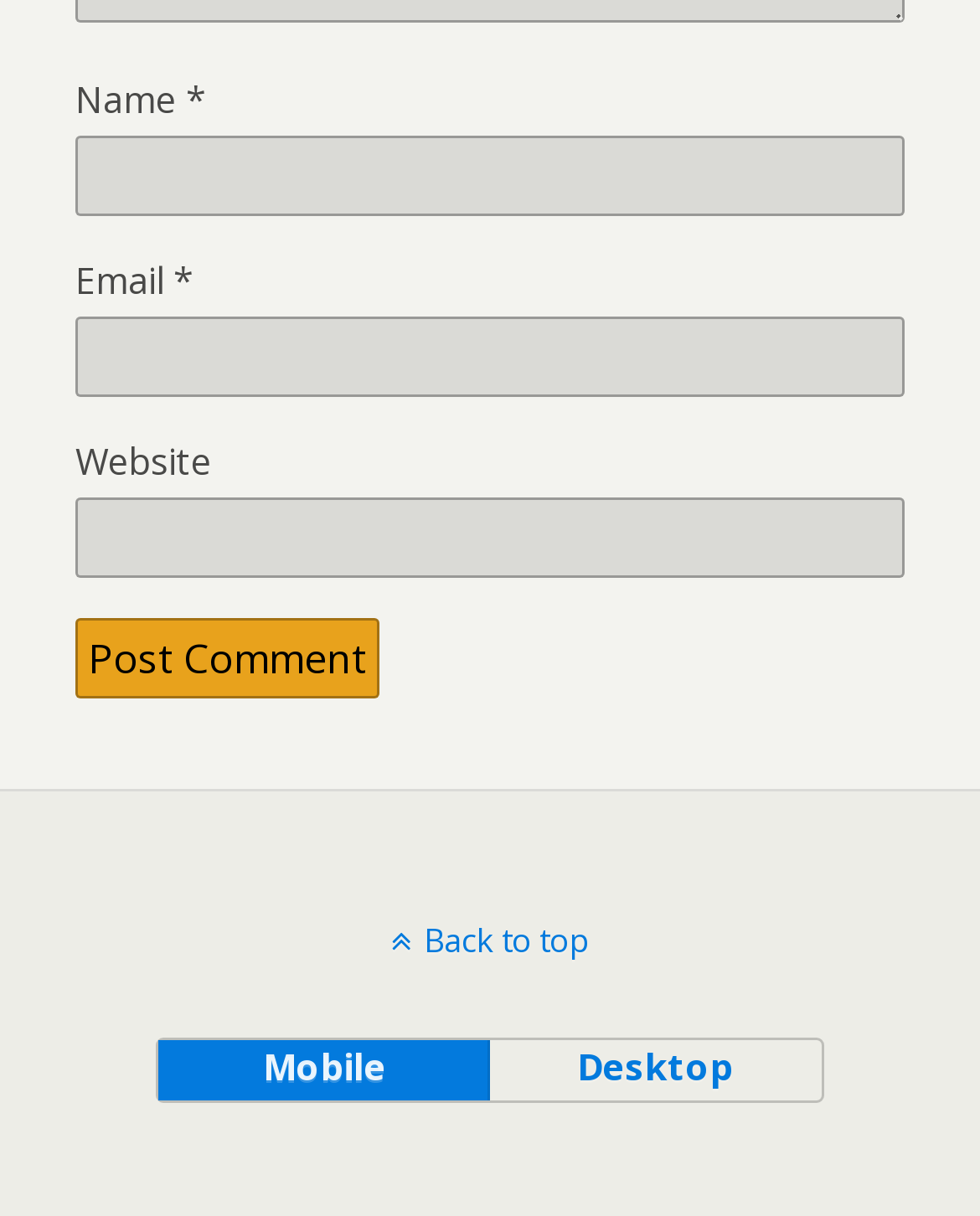Identify the bounding box of the UI component described as: "parent_node: Name * name="author"".

[0.077, 0.112, 0.923, 0.178]